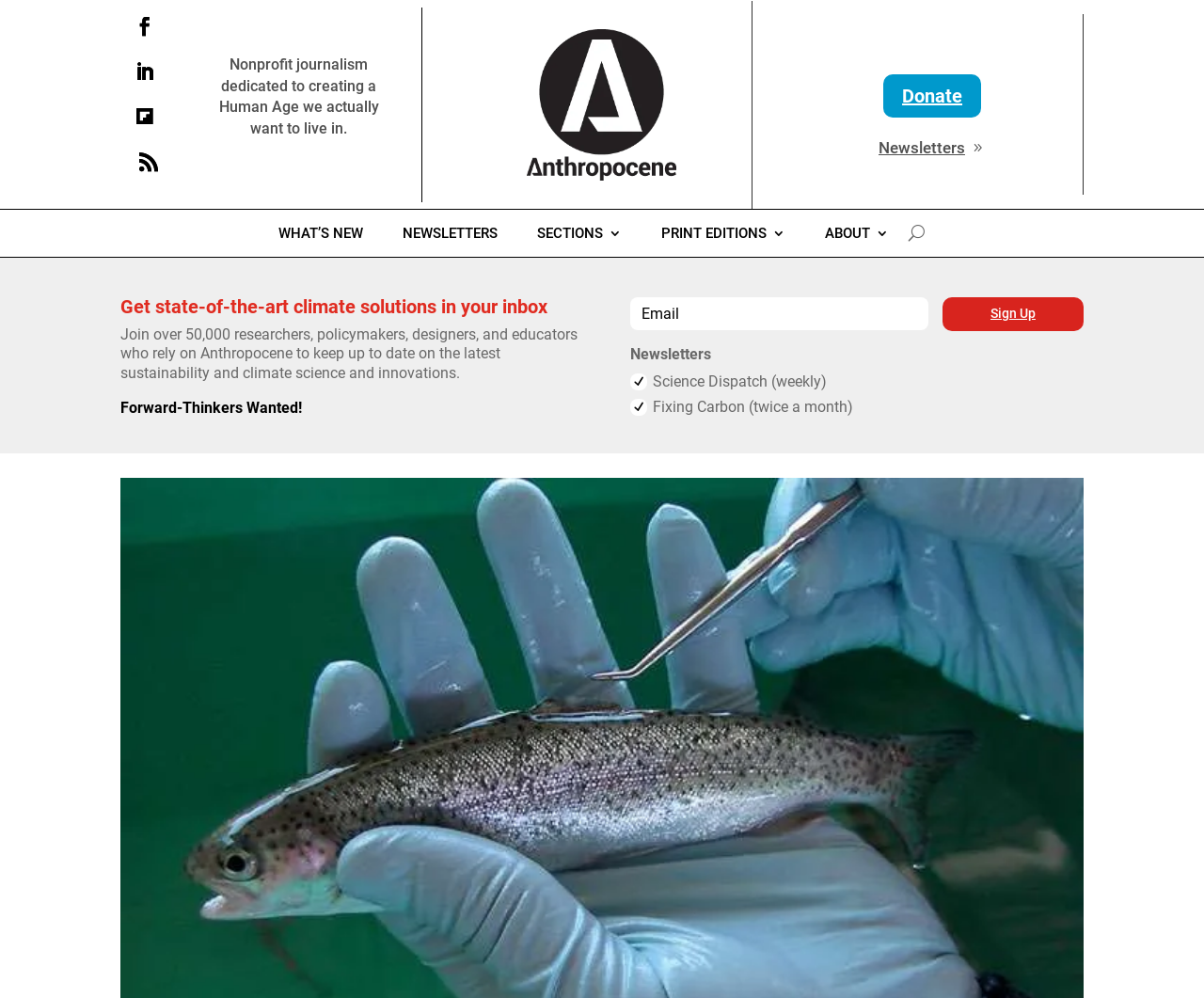Find the bounding box coordinates of the area to click in order to follow the instruction: "Sign up for newsletters".

[0.783, 0.298, 0.9, 0.332]